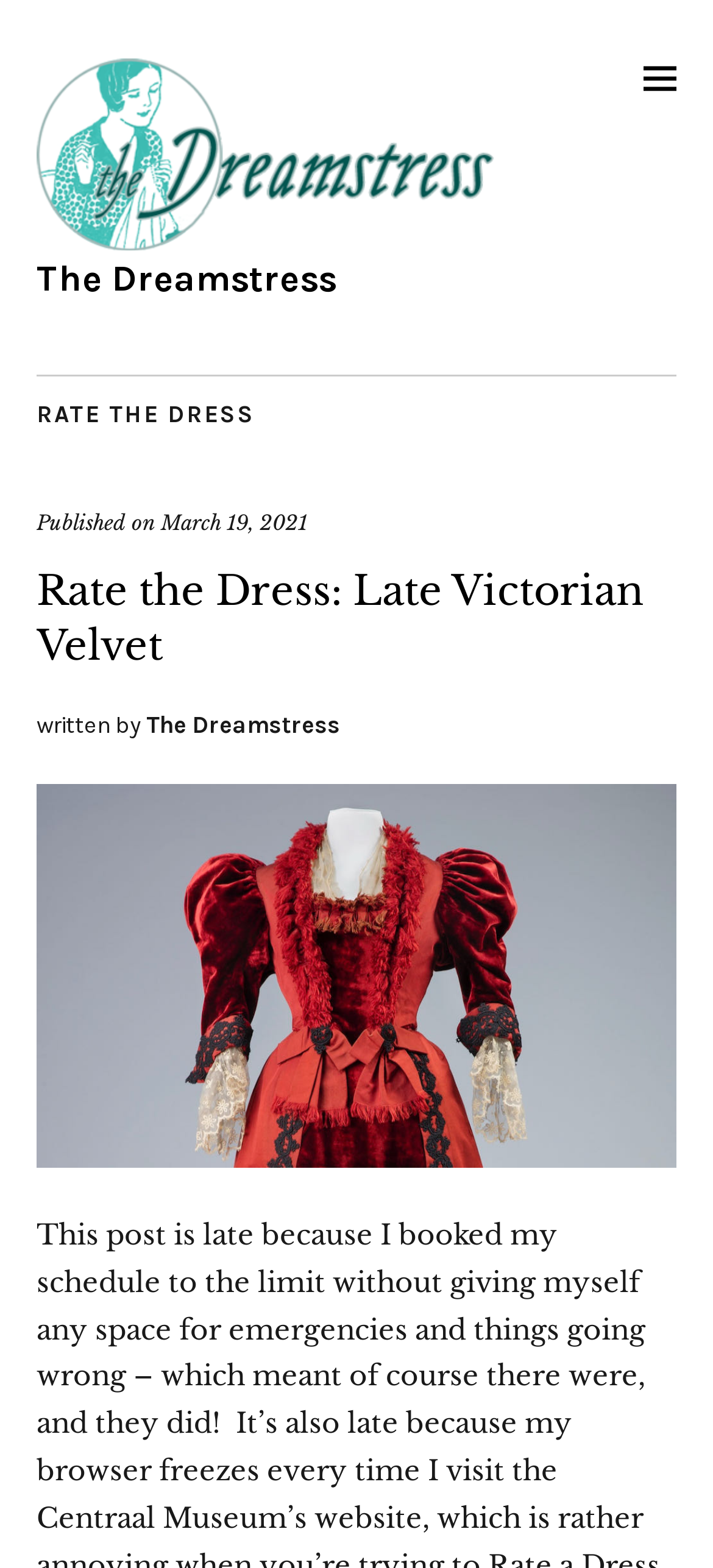What is the name of the blog?
Answer the question with a single word or phrase derived from the image.

The Dreamstress